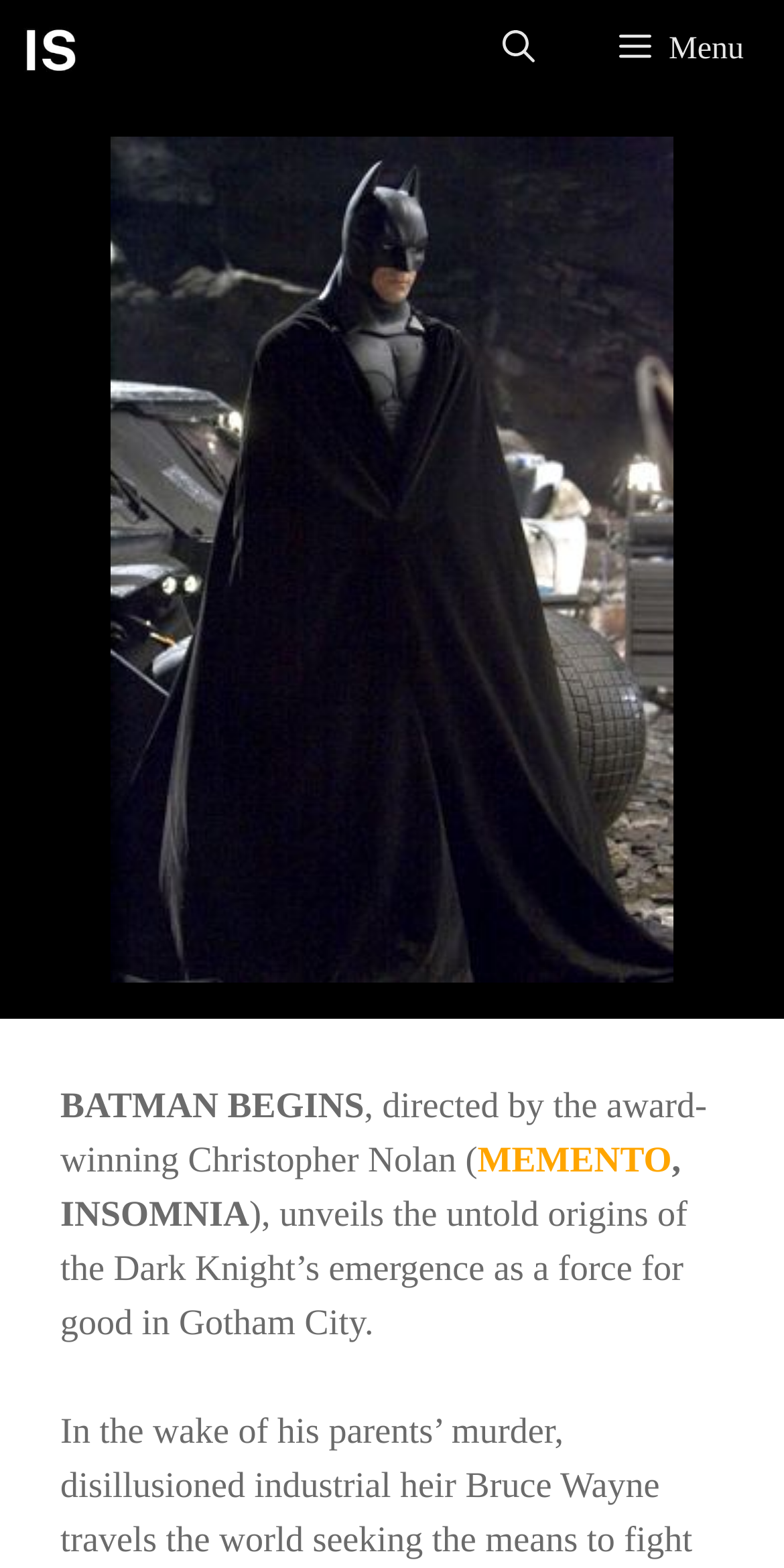What is the city where the Dark Knight emerges as a force for good?
Can you provide a detailed and comprehensive answer to the question?

The city where the Dark Knight emerges as a force for good can be found in the StaticText '), unveils the untold origins of the Dark Knight’s emergence as a force for good in Gotham City.'.